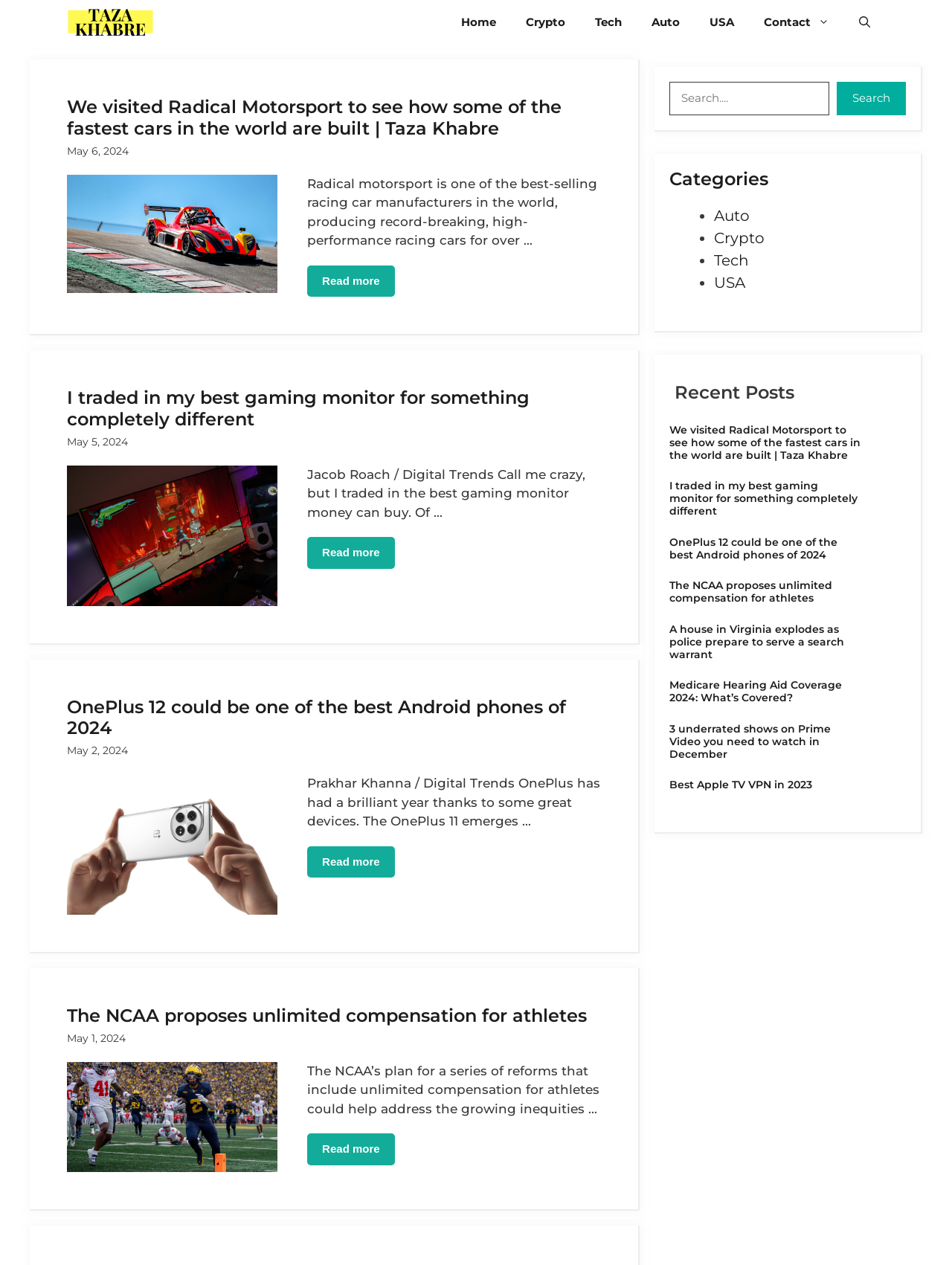Provide the bounding box coordinates of the HTML element this sentence describes: "parent_node: Search name="s" placeholder="Search...."". The bounding box coordinates consist of four float numbers between 0 and 1, i.e., [left, top, right, bottom].

[0.703, 0.065, 0.871, 0.091]